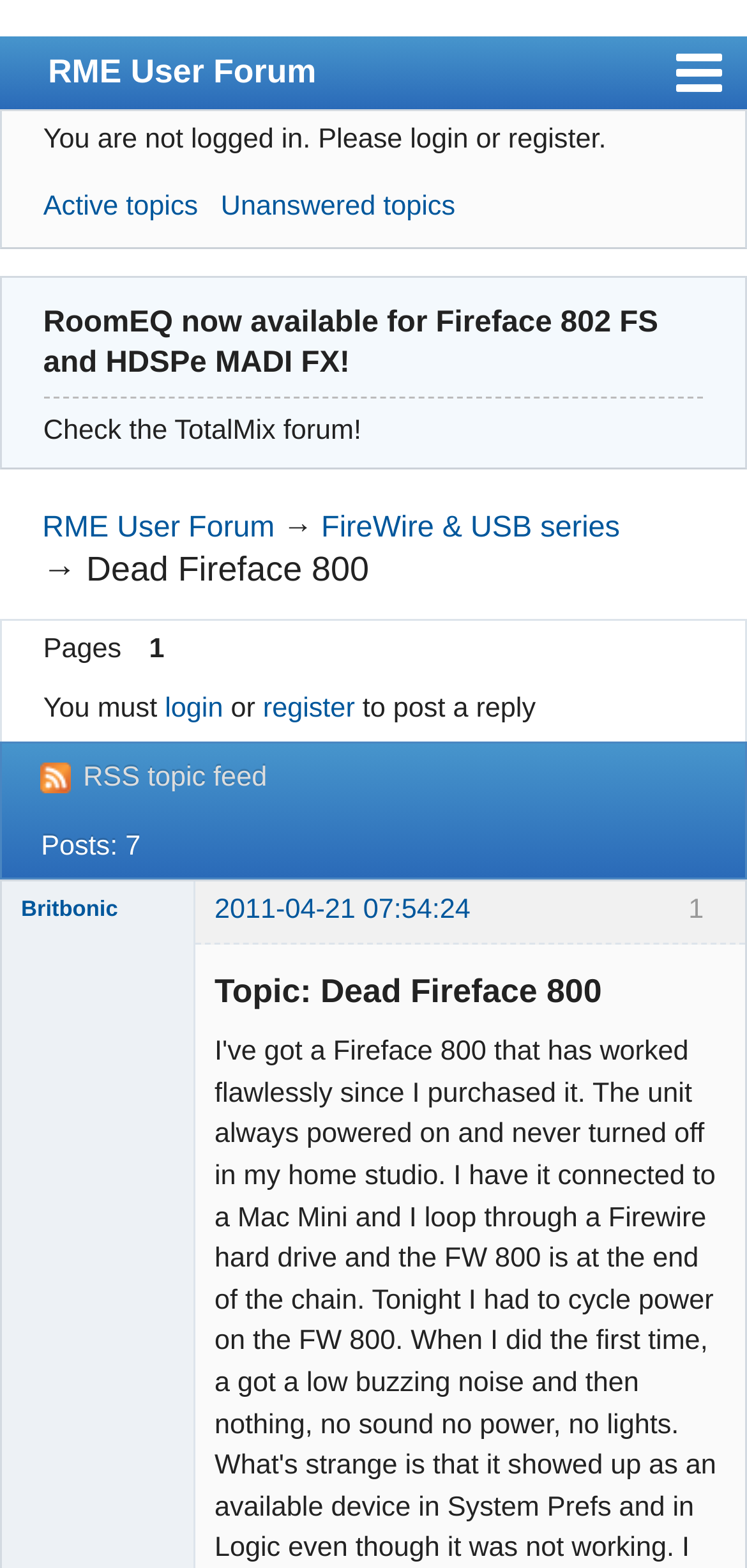Locate the bounding box coordinates of the clickable part needed for the task: "pin it".

None